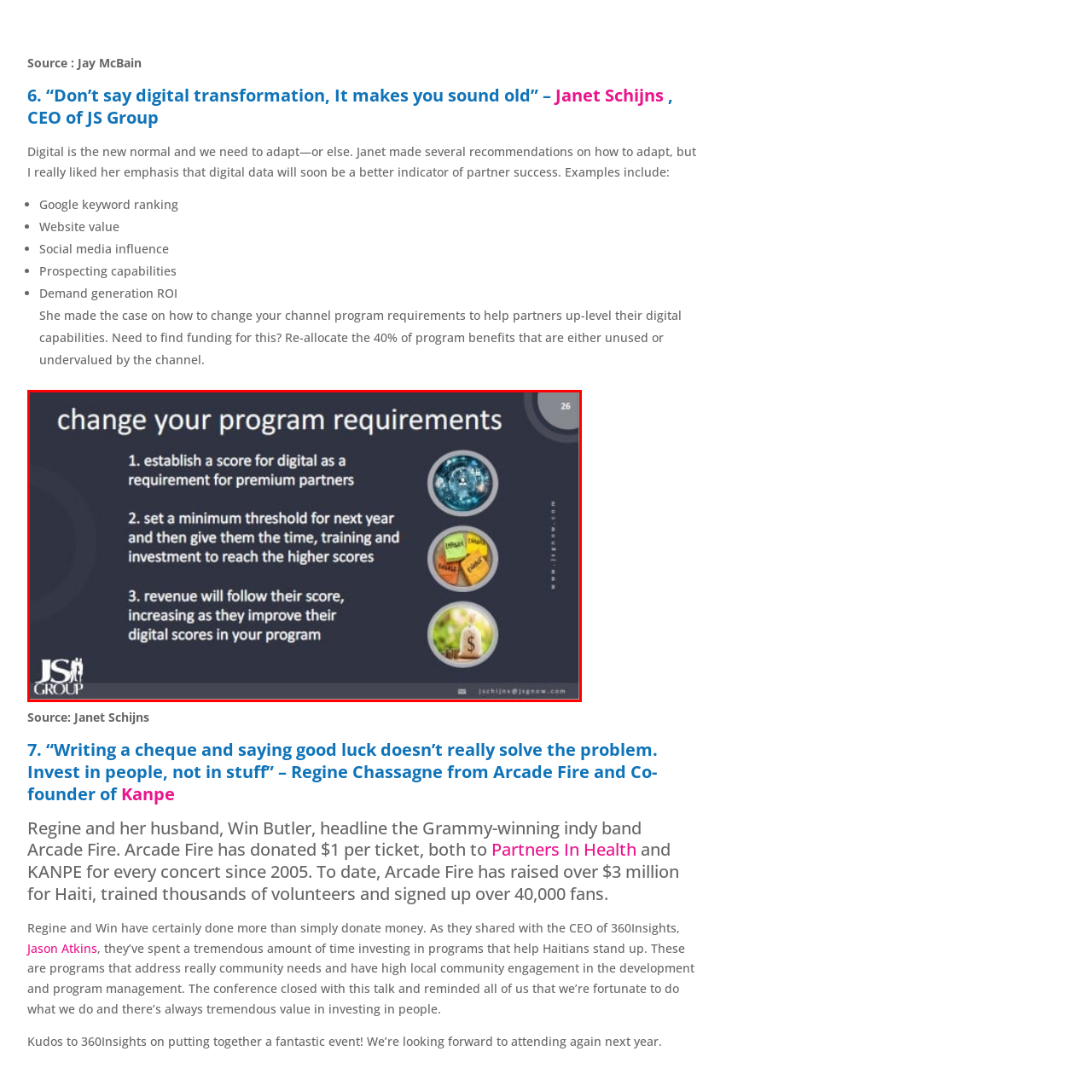What is the expected outcome of linking revenue to digital improvement?
Examine the image that is surrounded by the red bounding box and answer the question with as much detail as possible using the image.

The image suggests that as partners enhance their digital scores within the program, corresponding revenue growth is anticipated. This implies that there is a direct correlation between digital improvement and revenue growth, and that the former drives the latter.